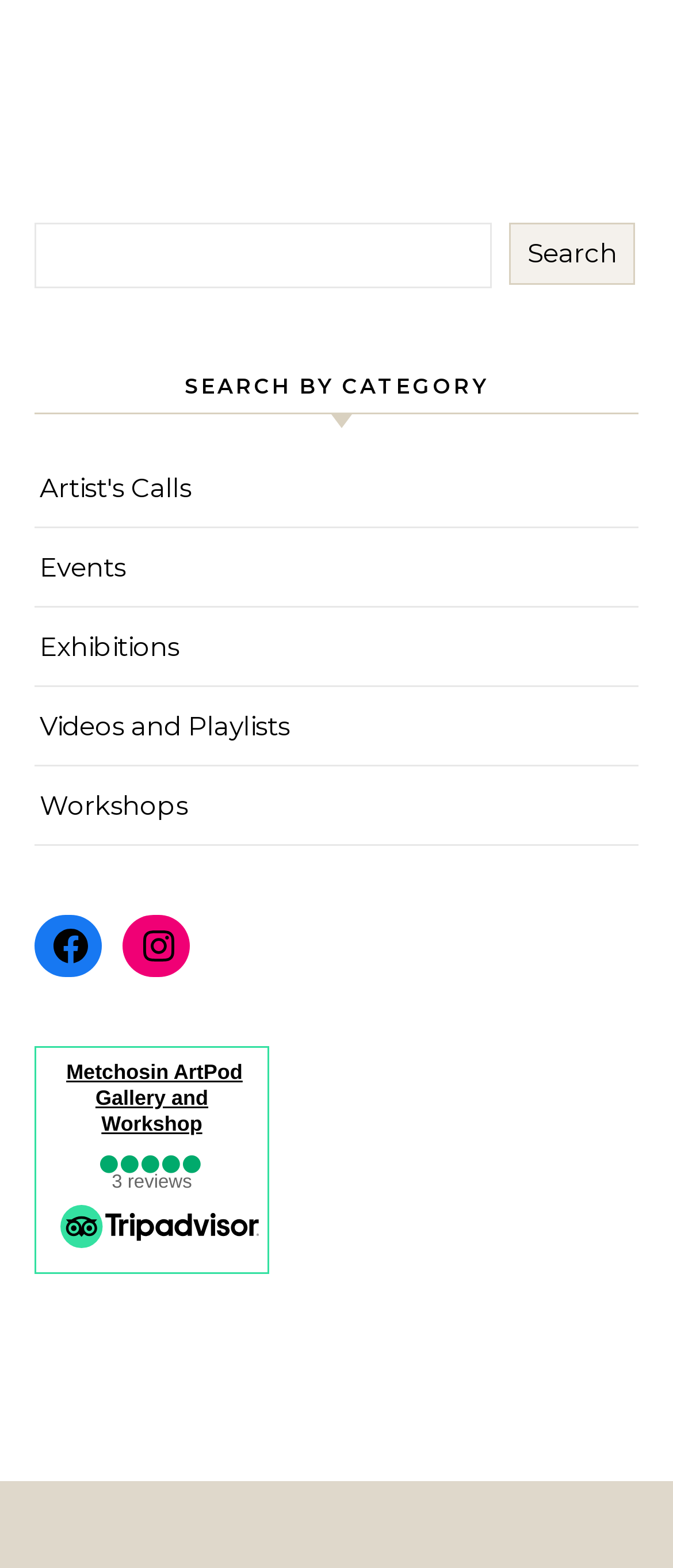Please specify the bounding box coordinates of the clickable region necessary for completing the following instruction: "click the search button". The coordinates must consist of four float numbers between 0 and 1, i.e., [left, top, right, bottom].

[0.757, 0.142, 0.944, 0.181]